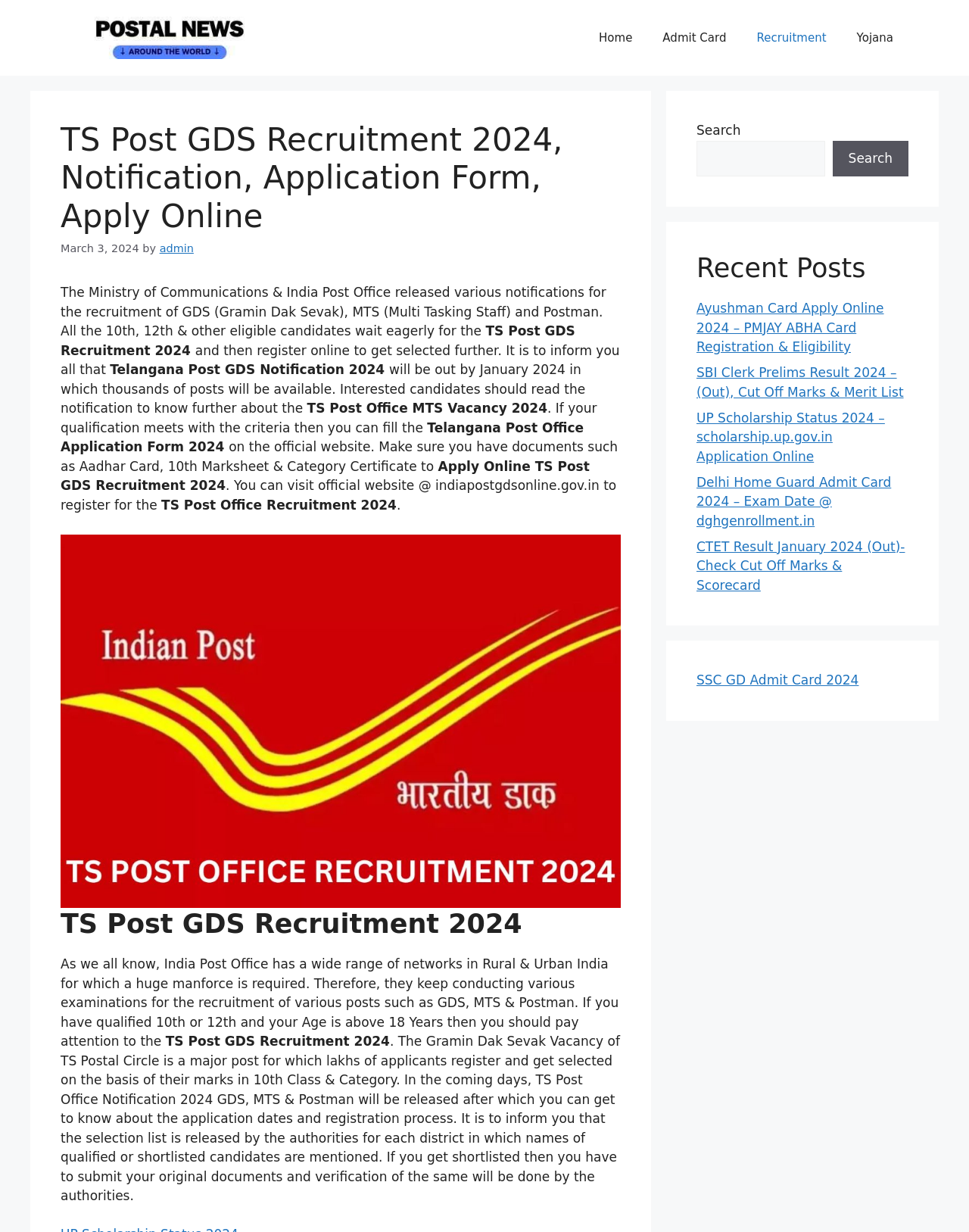Based on the element description "Info", predict the bounding box coordinates of the UI element.

None